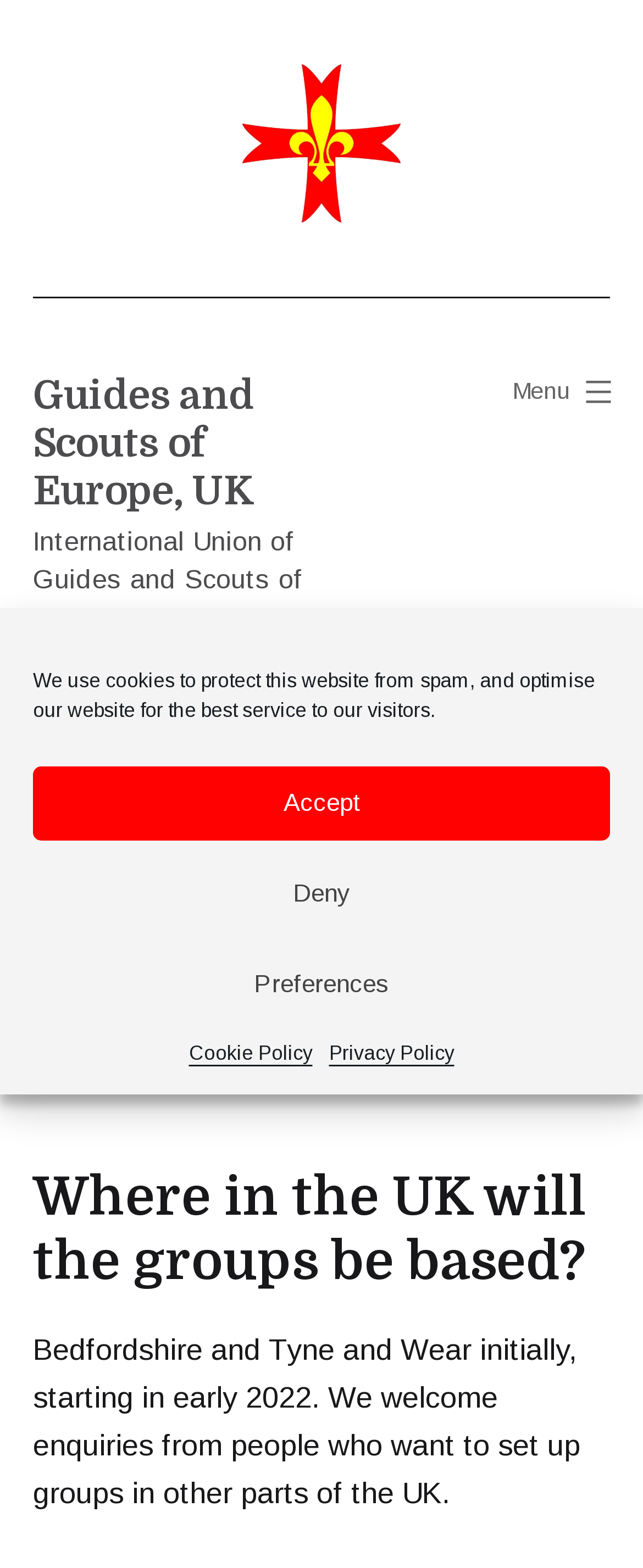Using the element description provided, determine the bounding box coordinates in the format (top-left x, top-left y, bottom-right x, bottom-right y). Ensure that all values are floating point numbers between 0 and 1. Element description: Airport Kasteli Crete

None